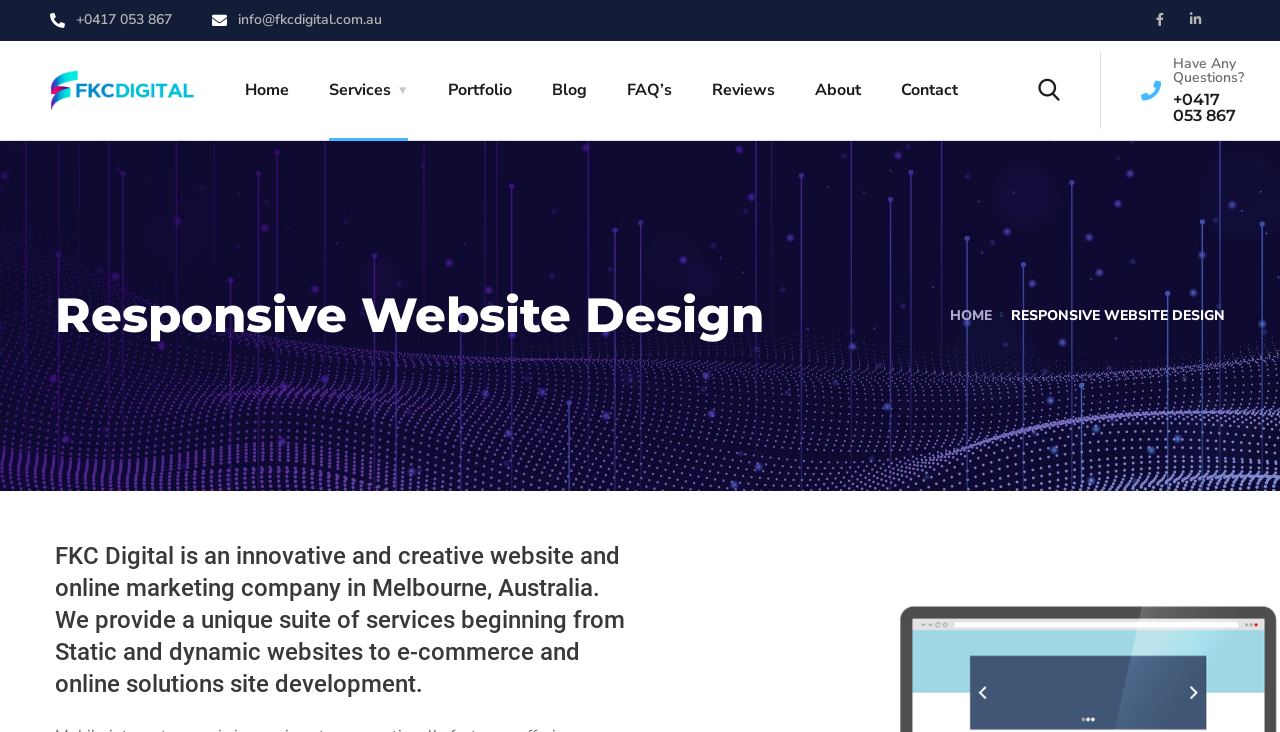What is the company name of the website?
Using the image provided, answer with just one word or phrase.

FKC Digital